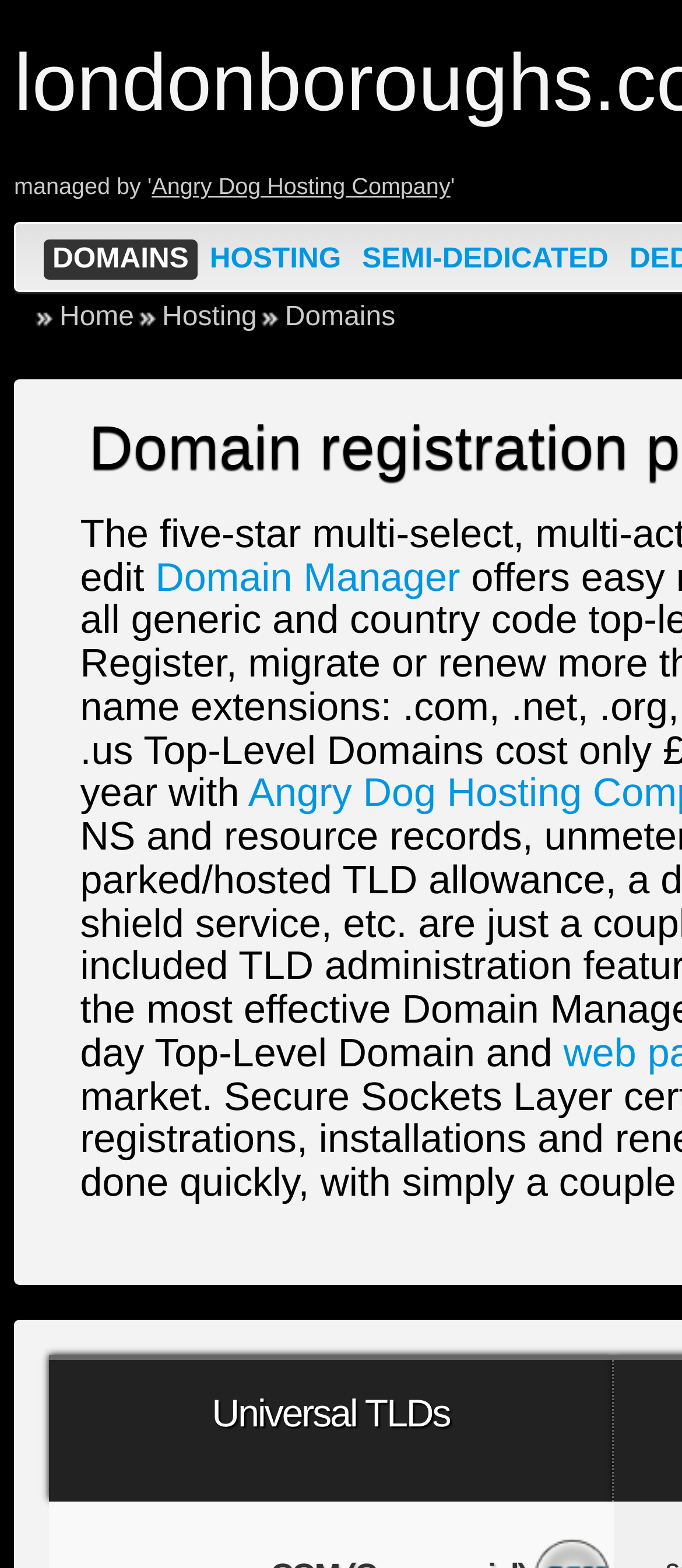Refer to the image and provide a thorough answer to this question:
How many main categories are there in the navigation menu?

The navigation menu has four main categories, which are 'DOMAINS', 'HOSTING', 'SEMI-DEDICATED', and 'Home'. These categories are represented as links in the top section of the webpage.